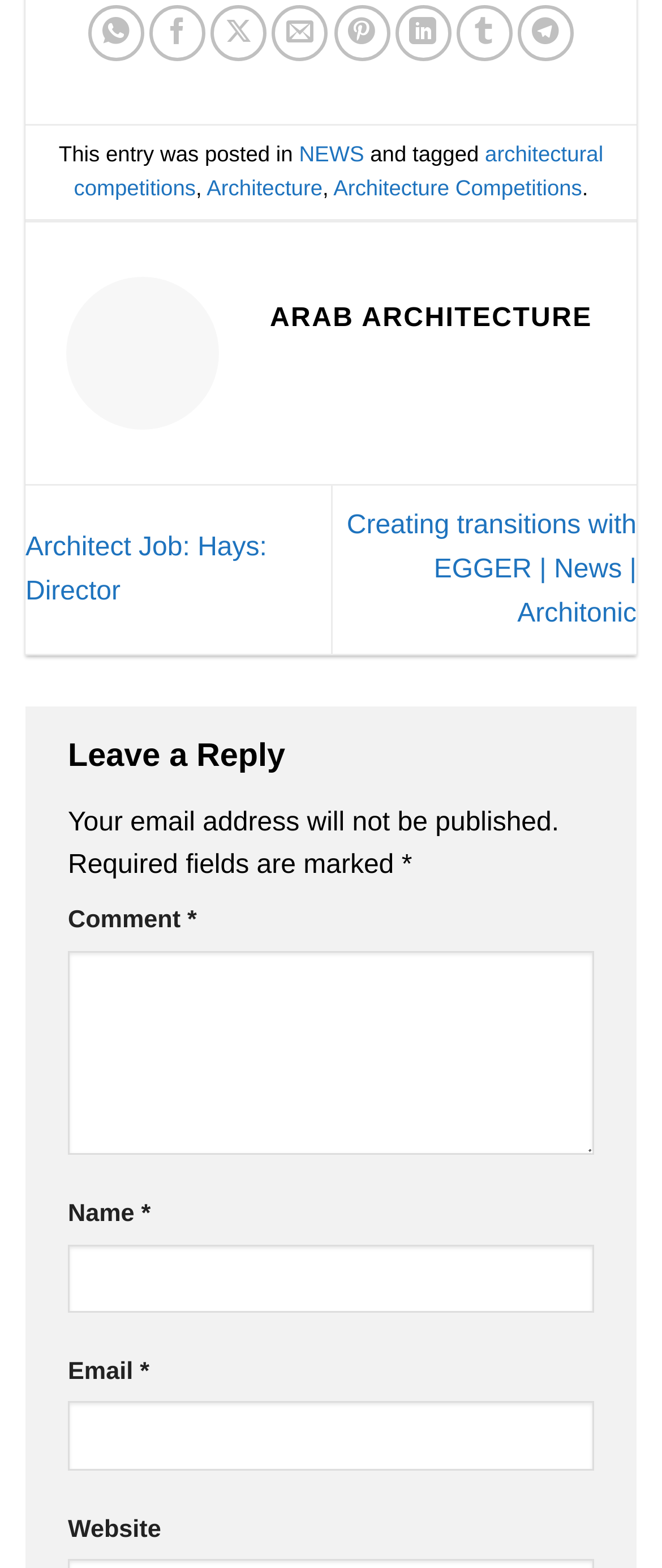Specify the bounding box coordinates of the area to click in order to execute this command: 'Share on WhatsApp'. The coordinates should consist of four float numbers ranging from 0 to 1, and should be formatted as [left, top, right, bottom].

[0.134, 0.003, 0.218, 0.039]